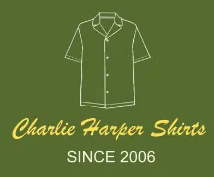Explain all the elements you observe in the image.

The image features a distinctive logo for "Charlie Harper Shirts," elegantly illustrated against a rich green background. The logo displays a simplistic yet stylish outline of a short-sleeved shirt, emphasizing the laid-back and refined aesthetic characteristic of Cuban-style shirts. Below the shirt illustration, the name "Charlie Harper Shirts" is elegantly scripted in a bright yellow font, accompanied by the phrase "SINCE 2006," indicating the brand's long-standing history and commitment to quality. This design merges tradition with contemporary flair, reflecting the vibrant cultural essence and iconic features of Cuban shirts.